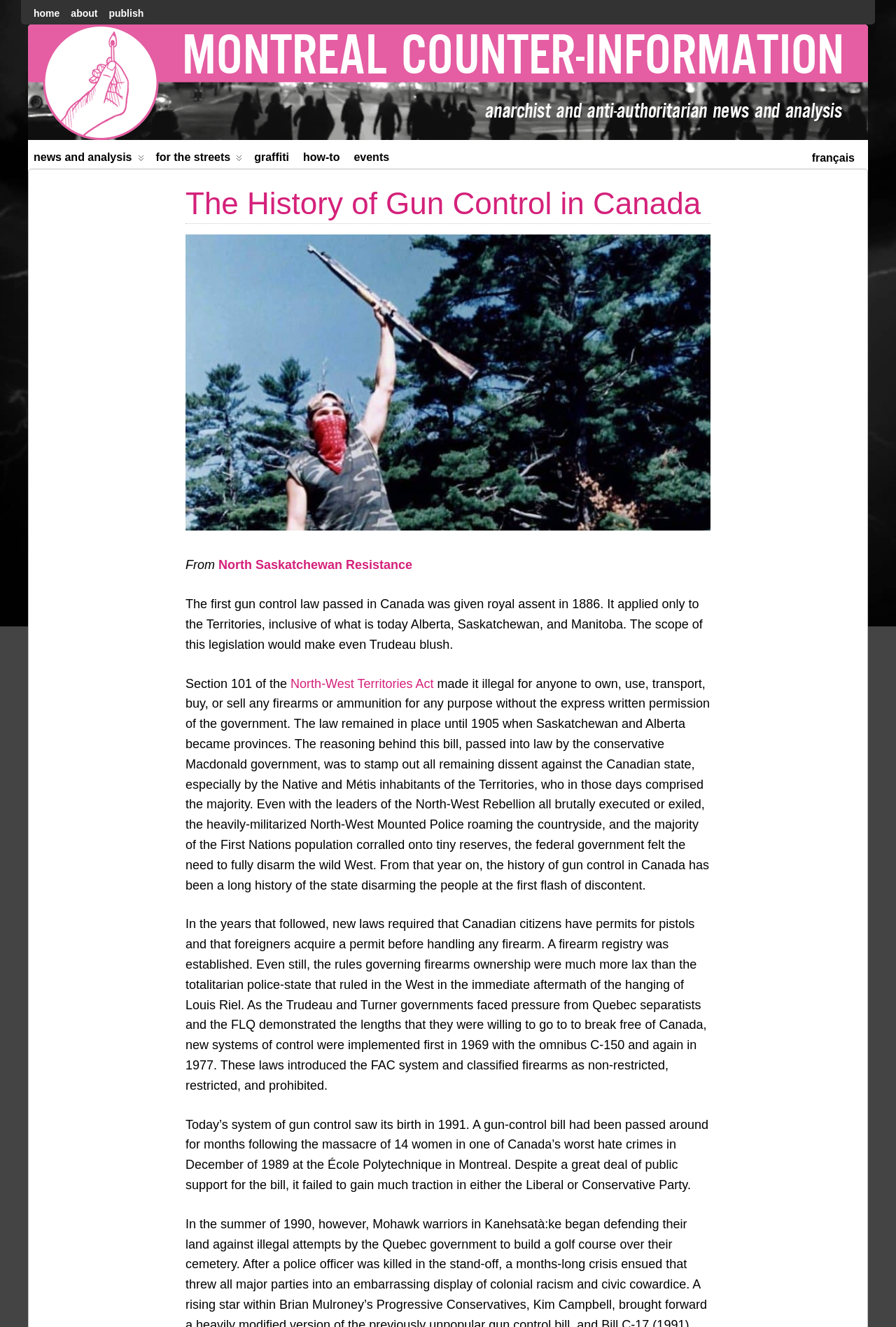Identify and provide the bounding box coordinates of the UI element described: "North-West Territories Act". The coordinates should be formatted as [left, top, right, bottom], with each number being a float between 0 and 1.

[0.324, 0.51, 0.484, 0.52]